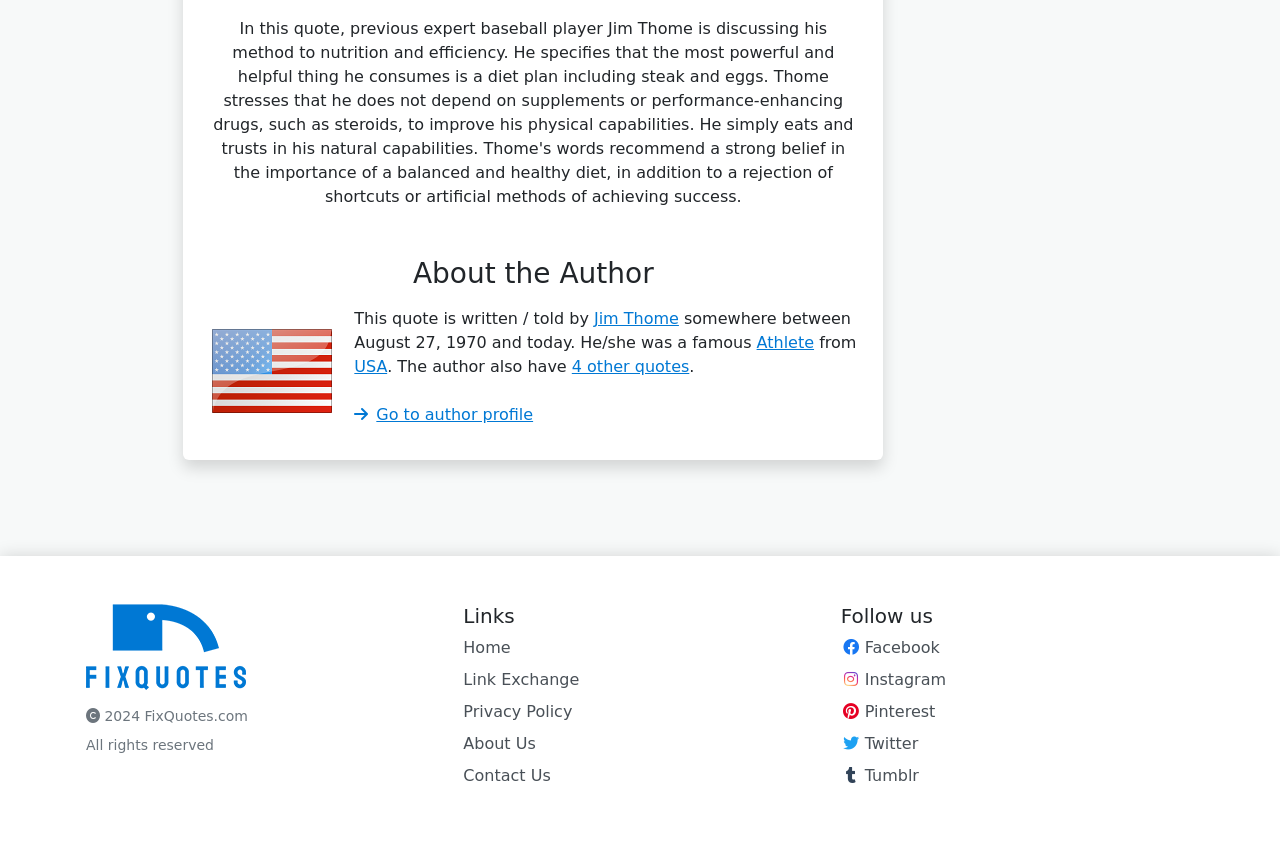What is the profession of Jim Thome?
Please provide a detailed and thorough answer to the question.

From the quote section, we can see that Jim Thome is mentioned as the author of the quote, and his profession is mentioned as 'Athlete' in the same section.